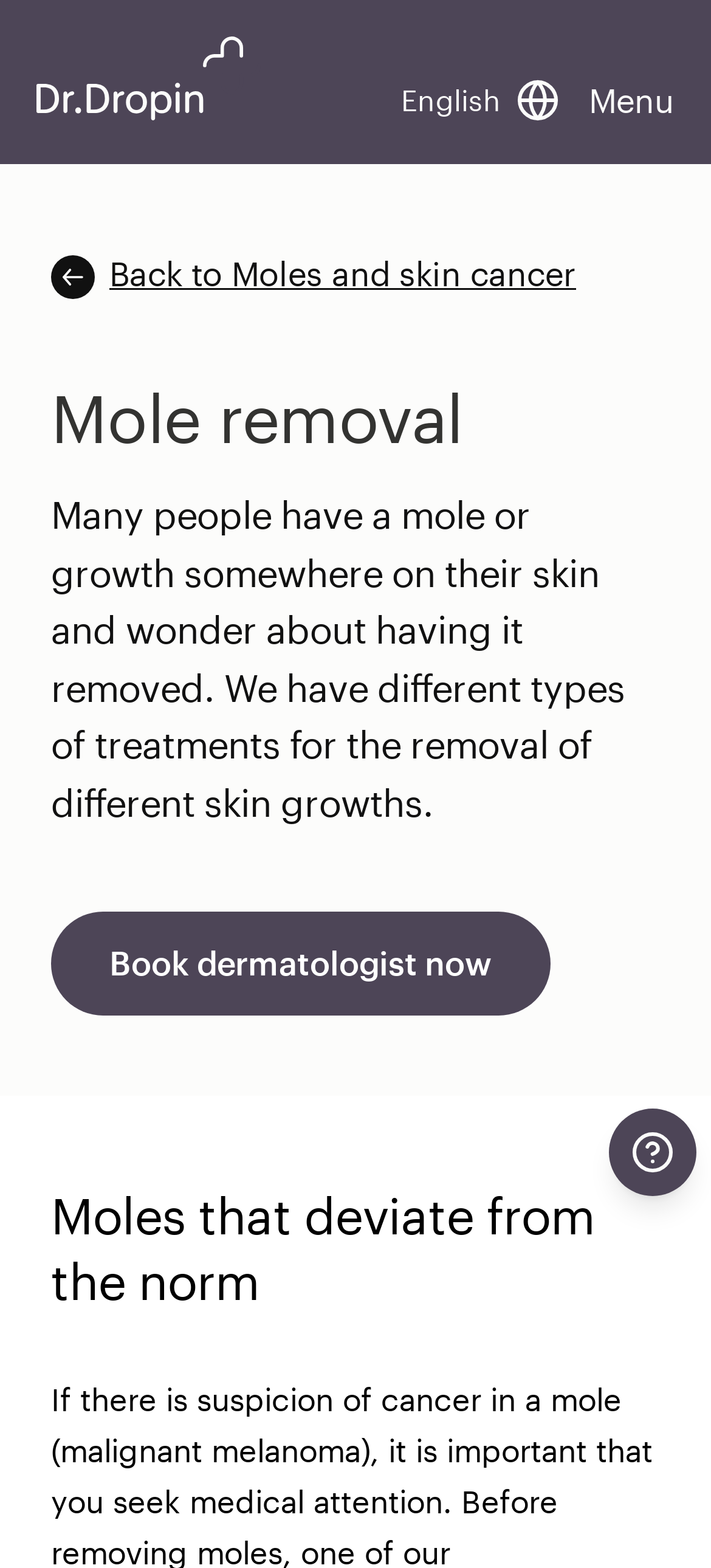Please examine the image and provide a detailed answer to the question: What is the purpose of the dermatologists?

Based on the webpage content, it is clear that the dermatologists are skilled professionals who can help remove moles and other growths on the skin. This is evident from the text 'Many people have a mole or growth somewhere on their skin and wonder about having it removed. We have different types of treatments for the removal of different skin growths.'